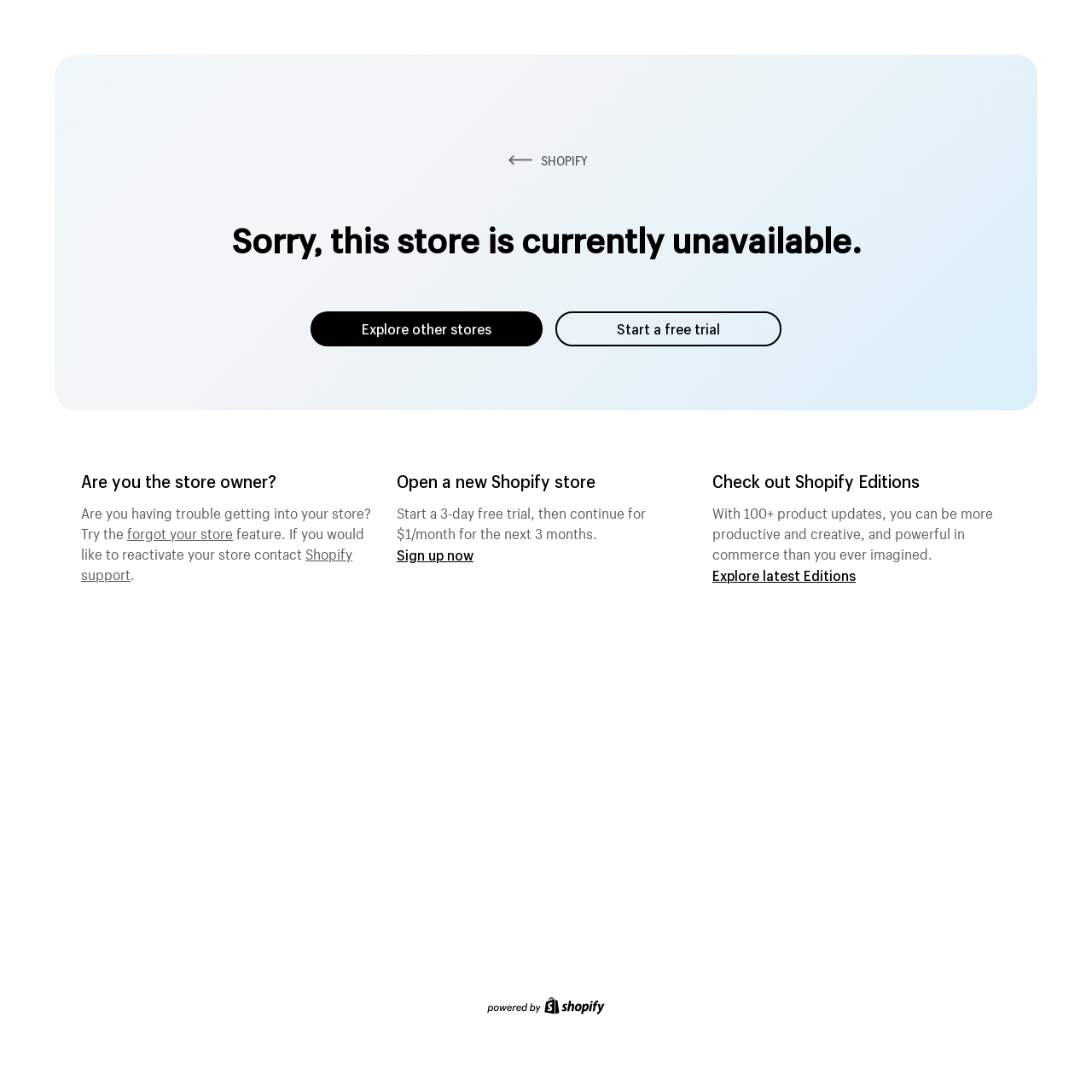Provide a thorough and detailed response to the question by examining the image: 
What is the name of the ecommerce platform?

The name of the ecommerce platform is Shopify, which is mentioned in the link 'SHOPIFY' at the top of the webpage.